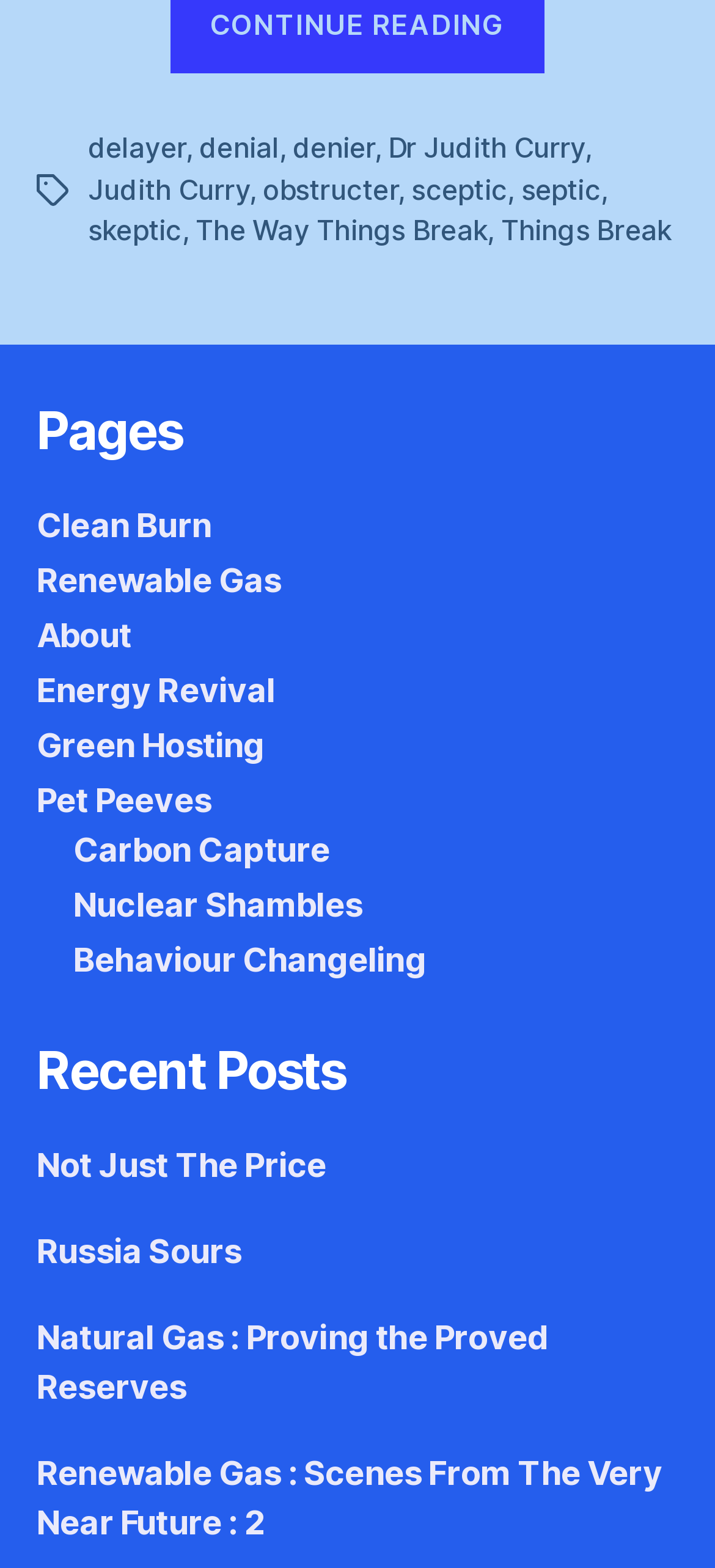What is the first tag mentioned?
Answer the question with a single word or phrase derived from the image.

delayer